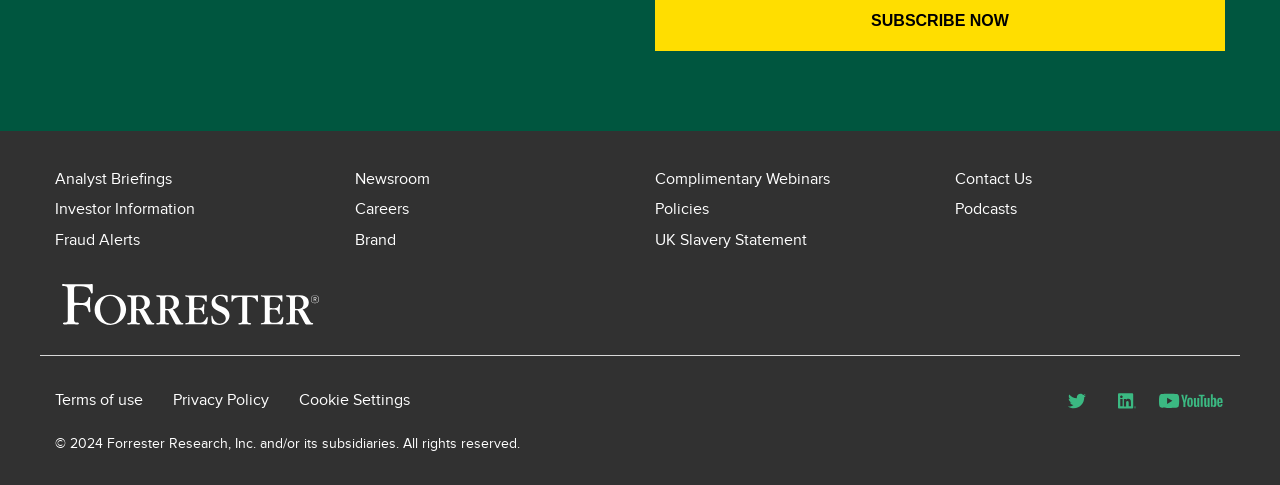What is the last link in the footer section?
Using the picture, provide a one-word or short phrase answer.

YouTube